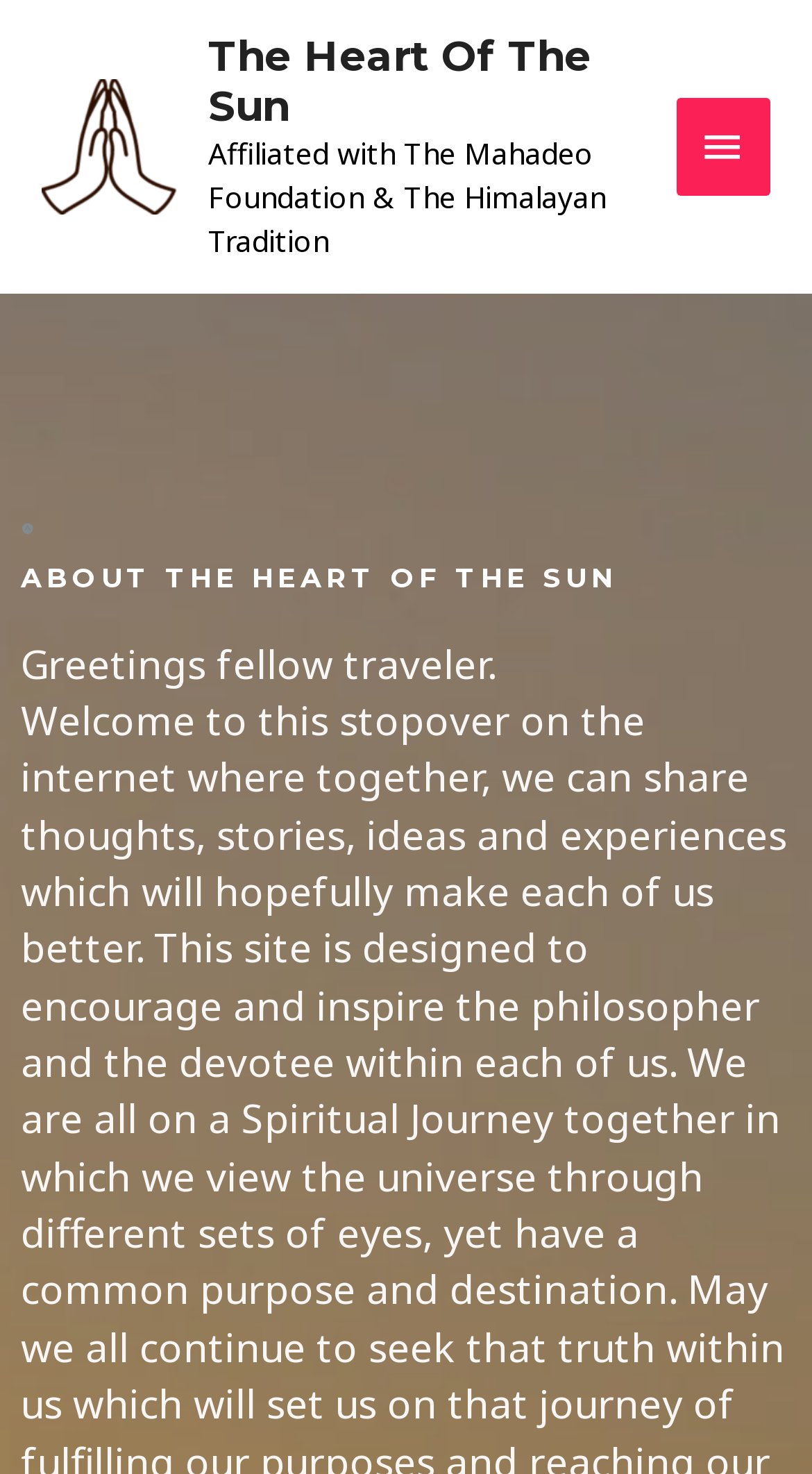Answer the question in a single word or phrase:
What is the greeting message on the website?

Greetings fellow traveler.